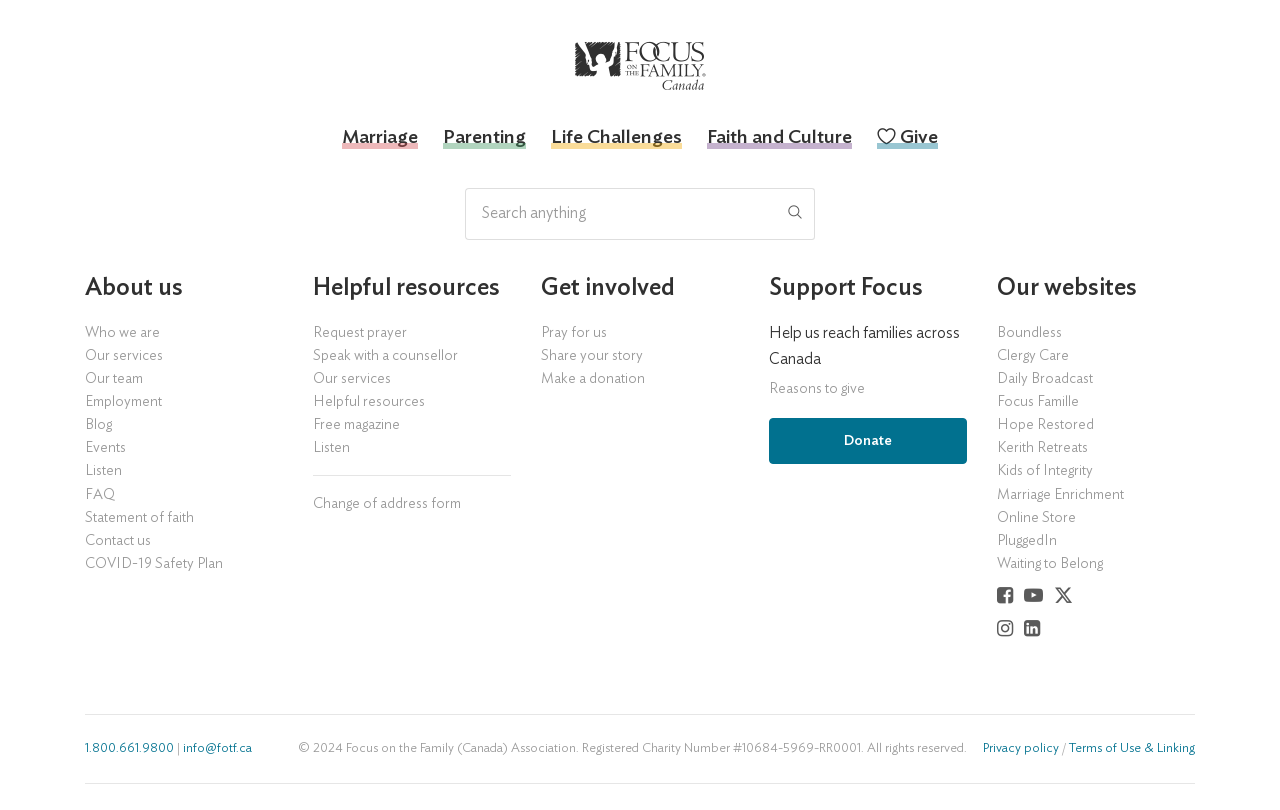Determine the bounding box coordinates of the region that needs to be clicked to achieve the task: "Search for something".

[0.363, 0.232, 0.61, 0.296]